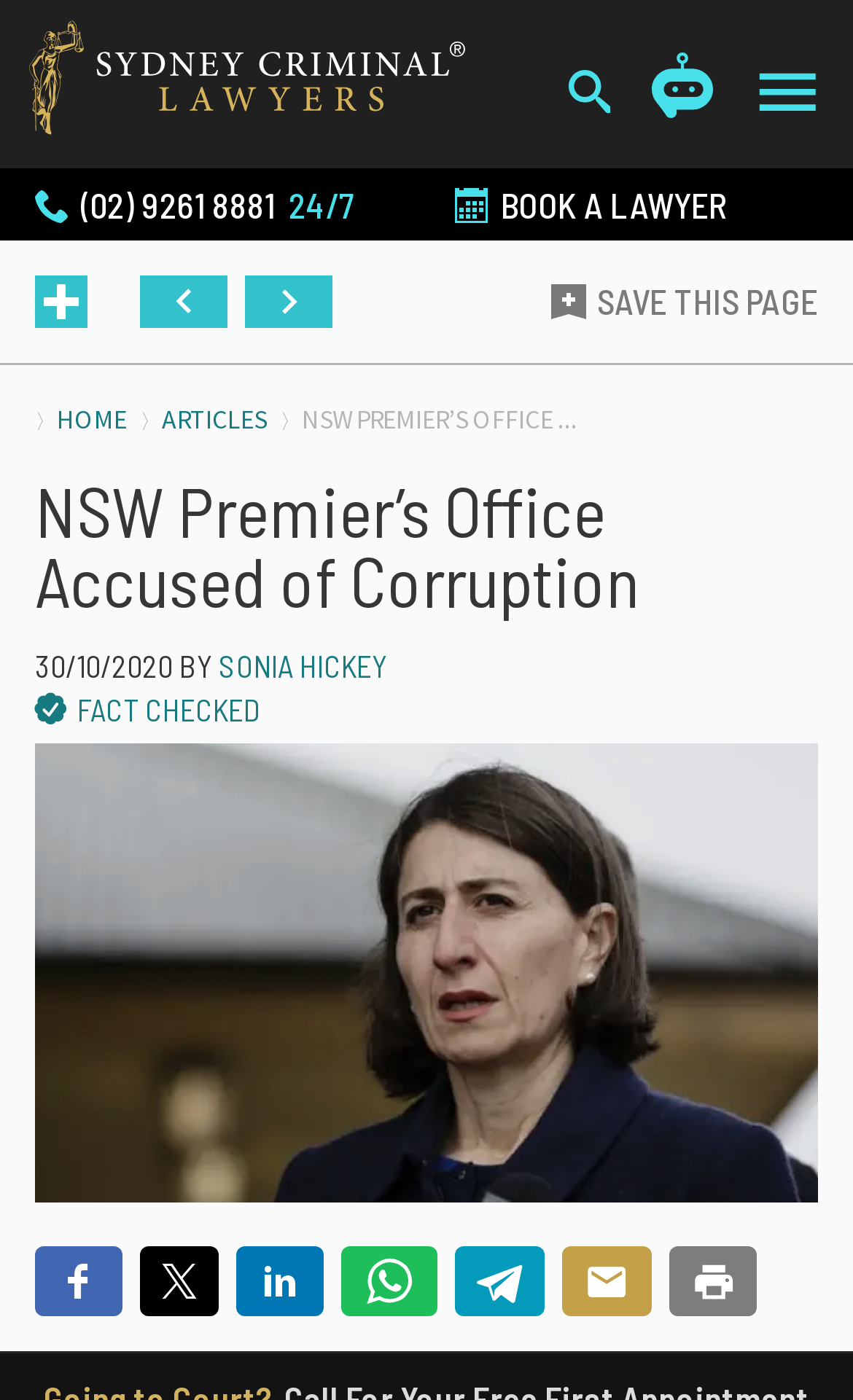Please determine the bounding box coordinates for the UI element described as: "Fact Checked".

[0.036, 0.494, 0.306, 0.518]